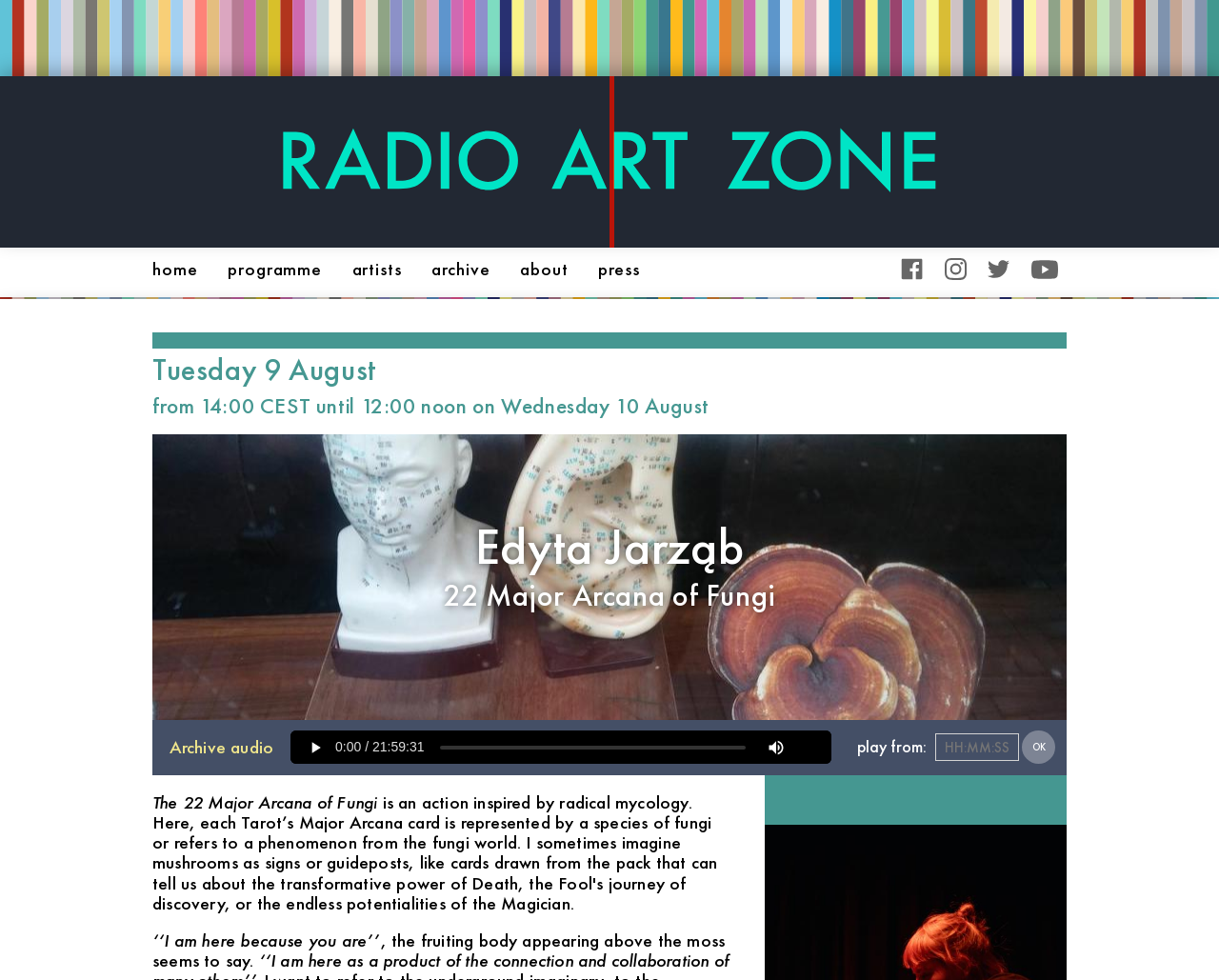Provide the bounding box coordinates for the area that should be clicked to complete the instruction: "Enter time in the 'HH:MM:SS' textbox".

[0.767, 0.749, 0.836, 0.777]